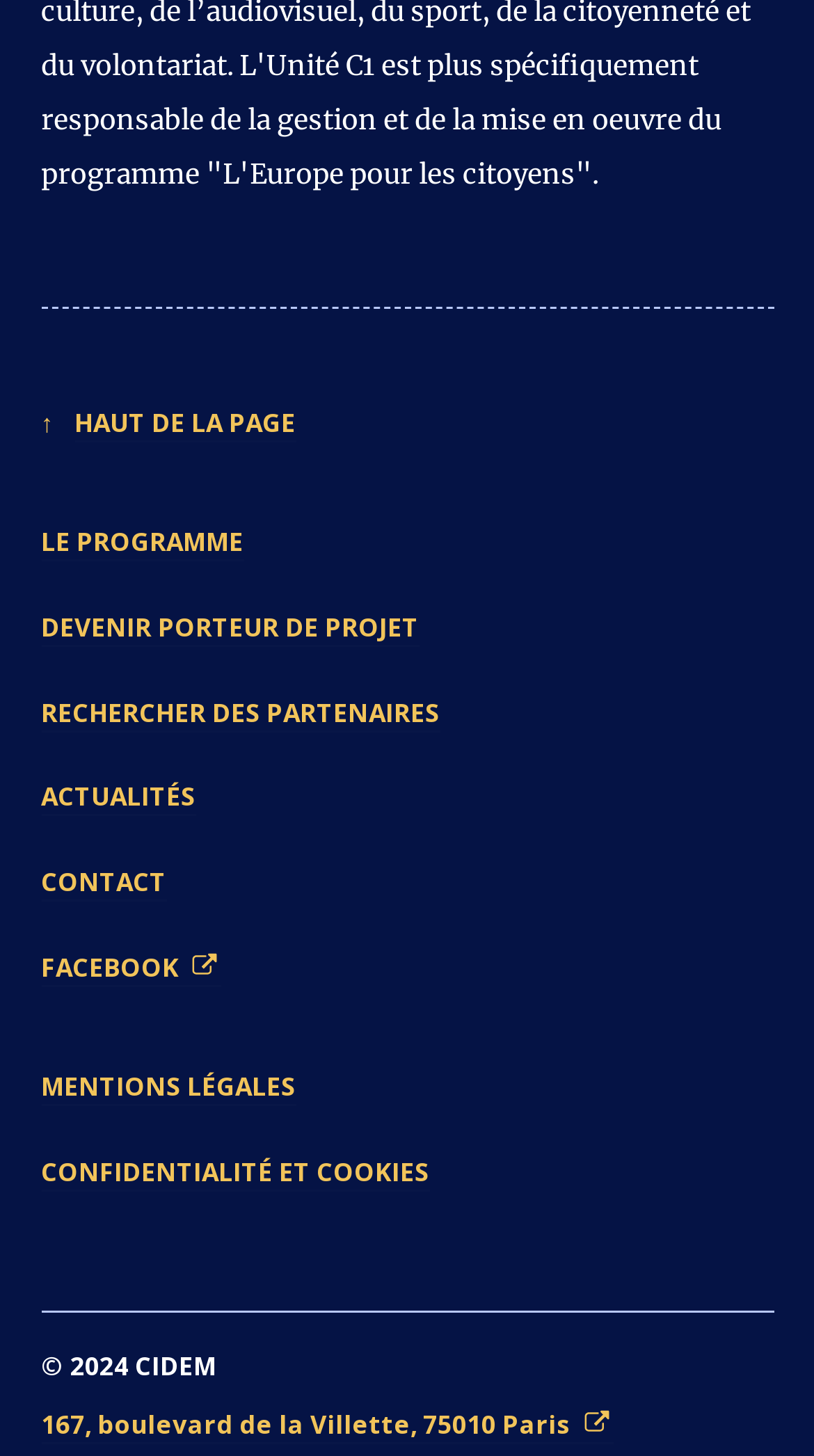Determine the bounding box coordinates for the UI element matching this description: "parent_node: Skip to content".

None